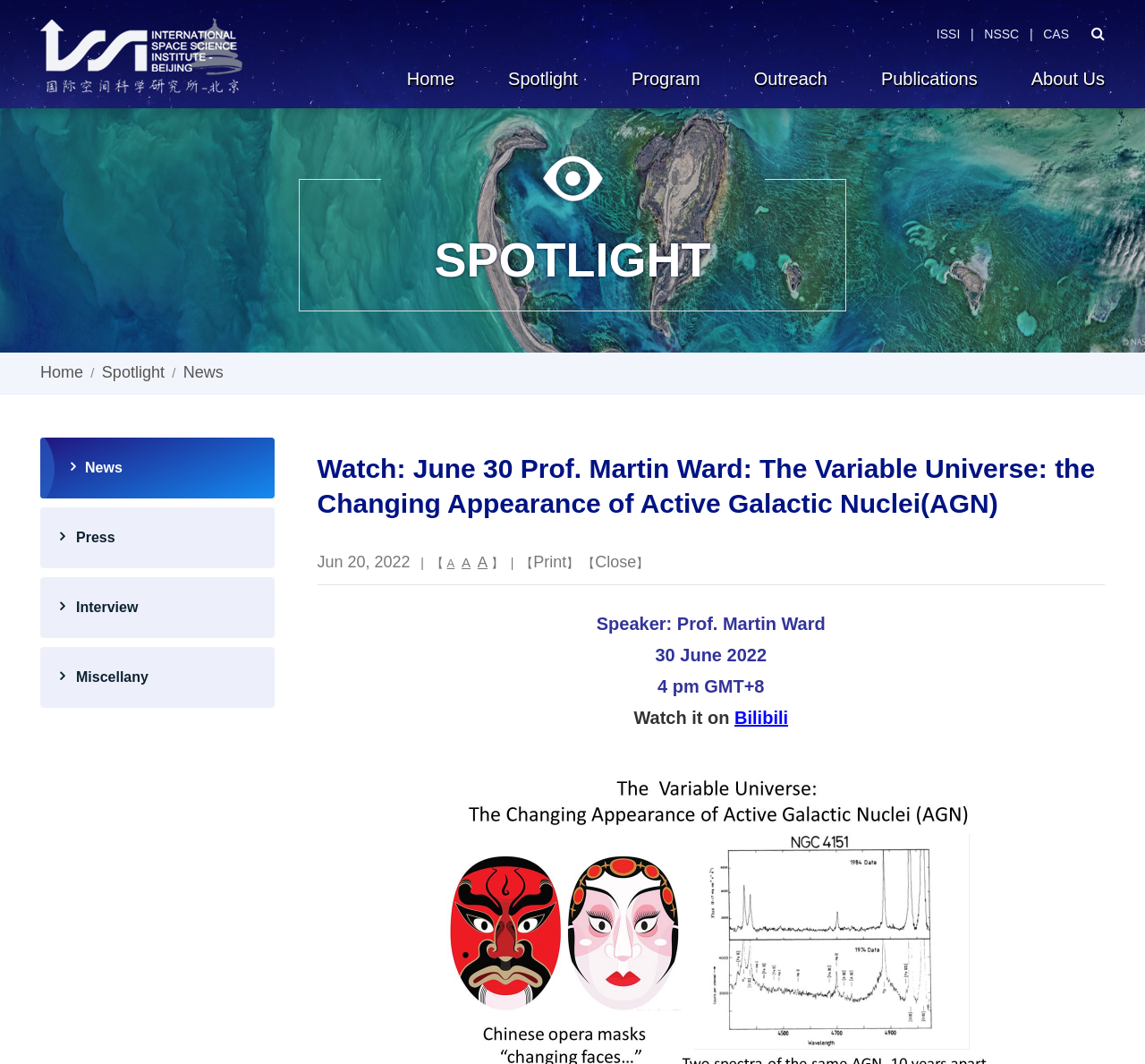Provide your answer in a single word or phrase: 
What is the time of the event?

4 pm GMT+8